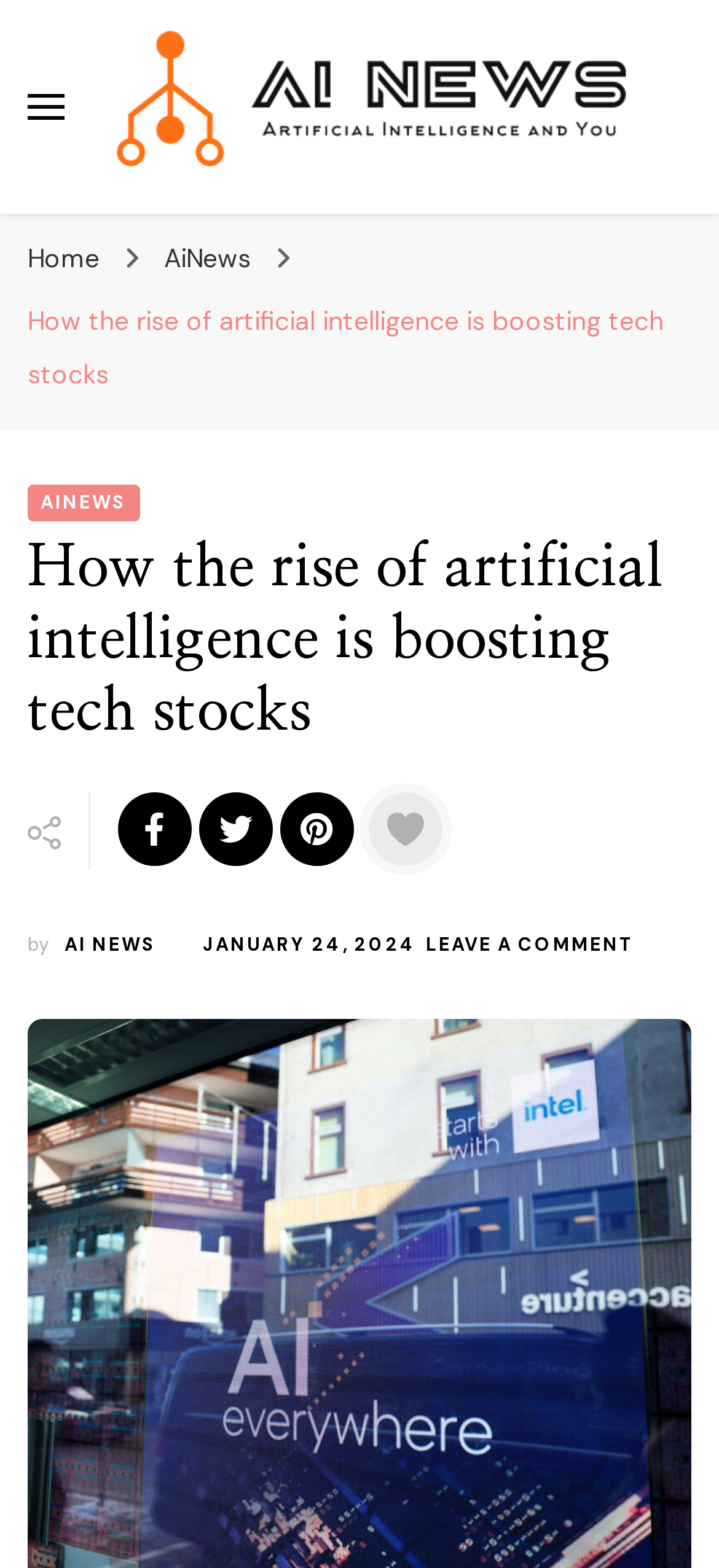Could you locate the bounding box coordinates for the section that should be clicked to accomplish this task: "Click the primary menu toggle button".

[0.038, 0.06, 0.09, 0.076]